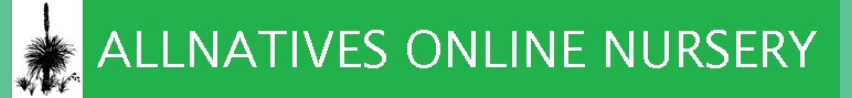Describe the scene depicted in the image with great detail.

The image showcases the logo of "AllNatives Online Nursery," presented against a vibrant green background. The logo features a stylized silhouette of a plant, symbolizing the nursery's focus on Australian native plants. The text "ALLNATIVES ONLINE NURSERY" is prominently displayed in bold, white letters, emphasizing the nursery's identity. This image serves as a visual introduction to the website, which specializes in delivering a wide variety of native plants directly to customers, promoting biodiversity and environmental sustainability. The nursery offers competitive pricing and a user-friendly online shopping experience for plant enthusiasts and gardeners.